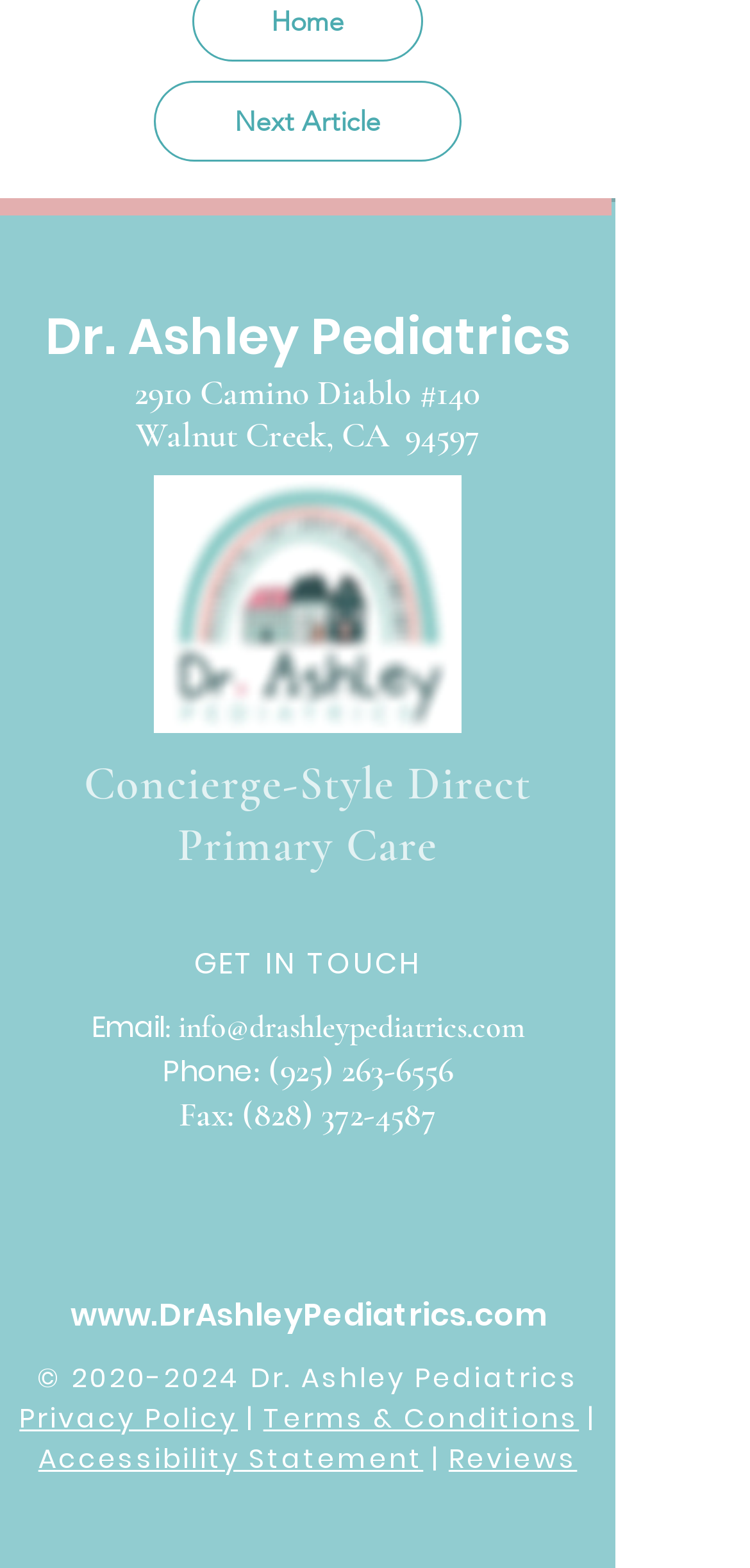Please determine the bounding box coordinates for the UI element described as: "(925".

[0.358, 0.668, 0.429, 0.695]